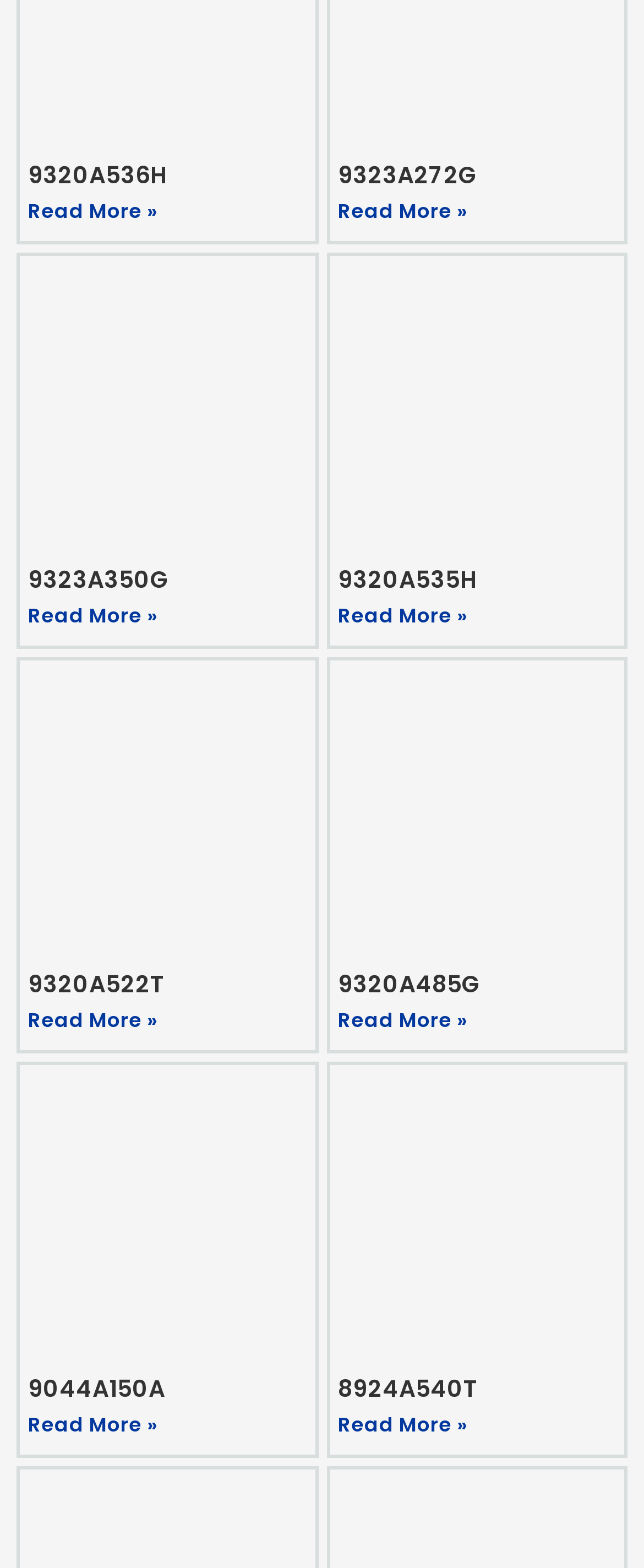What is the product code of the first product?
Provide a comprehensive and detailed answer to the question.

I looked at the first article on the webpage, which contains a heading with the text '9320A536H'. This is likely the product code of the first product.